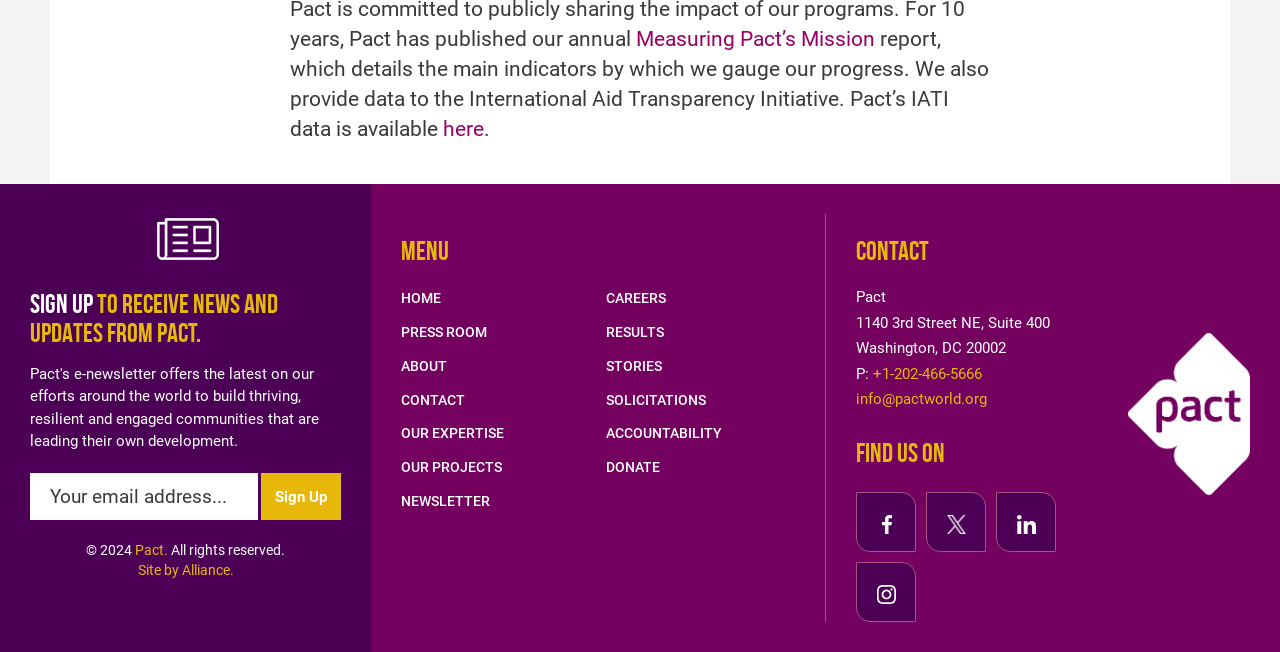Using the provided element description: "Results", determine the bounding box coordinates of the corresponding UI element in the screenshot.

[0.473, 0.497, 0.621, 0.523]